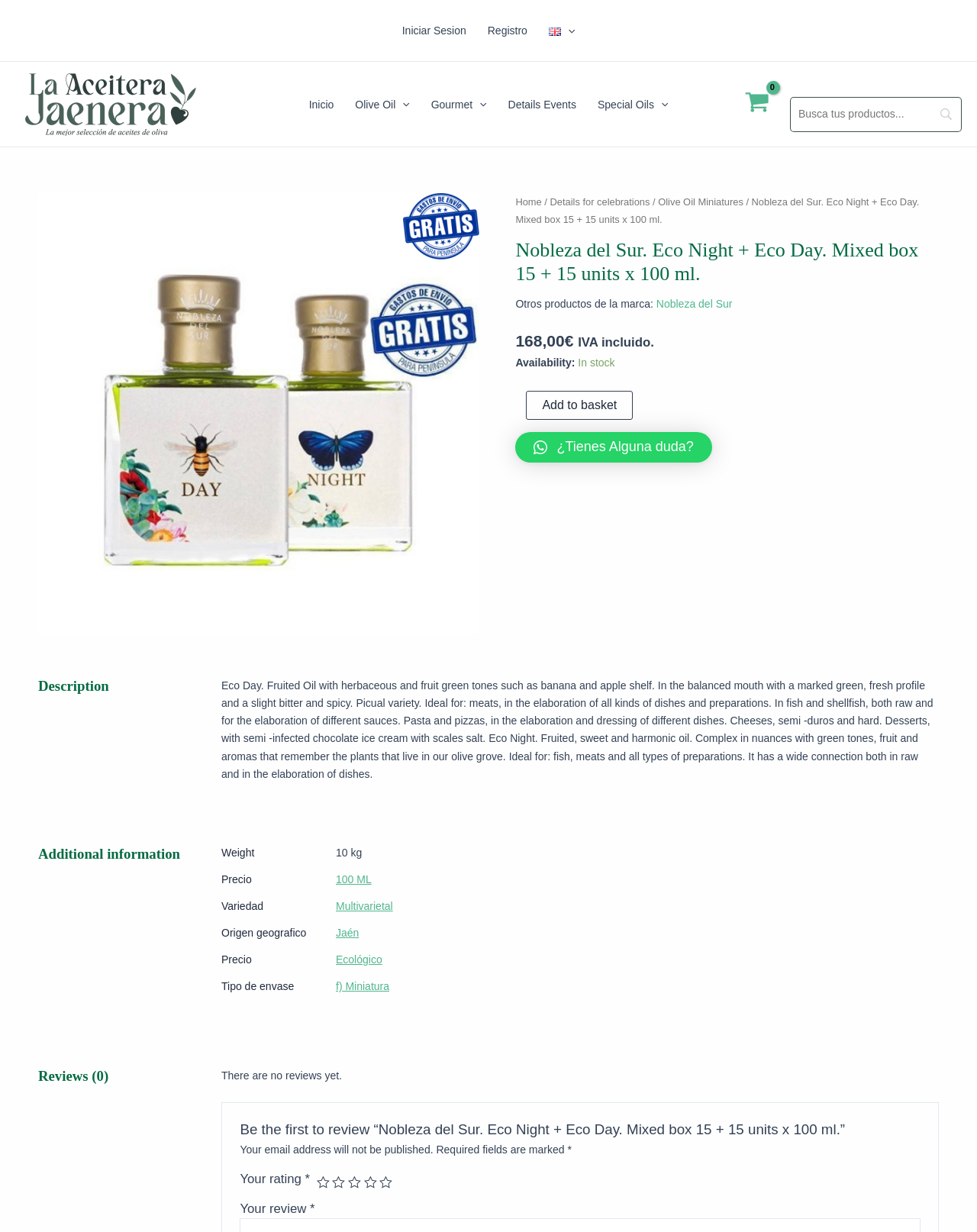Please find the bounding box coordinates of the clickable region needed to complete the following instruction: "Add to basket". The bounding box coordinates must consist of four float numbers between 0 and 1, i.e., [left, top, right, bottom].

[0.539, 0.317, 0.648, 0.341]